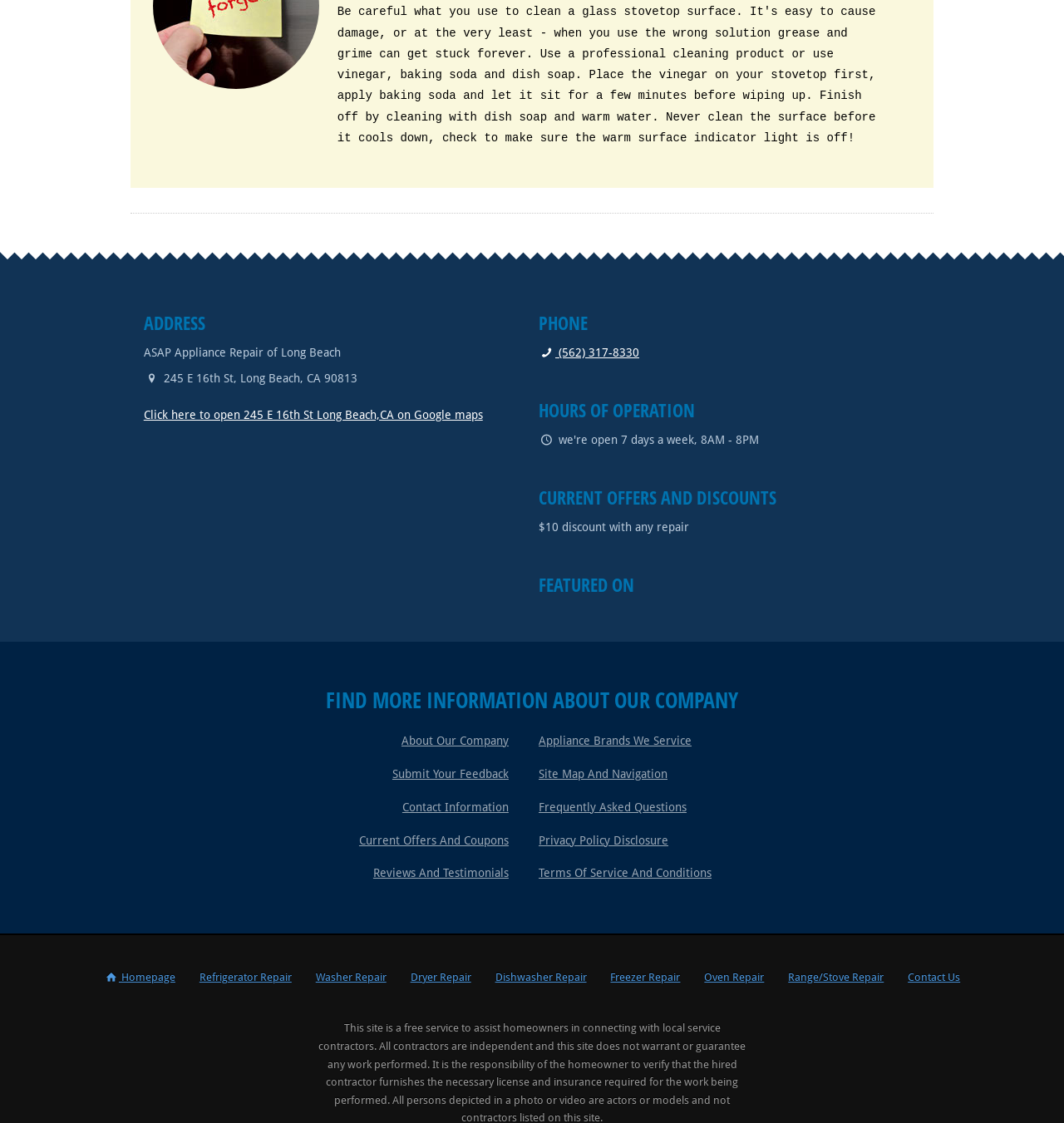What is the phone number of ASAP Appliance Repair?
Please answer the question as detailed as possible.

I found the phone number by looking at the link element with ID 229, which contains the phone number and a phone icon.